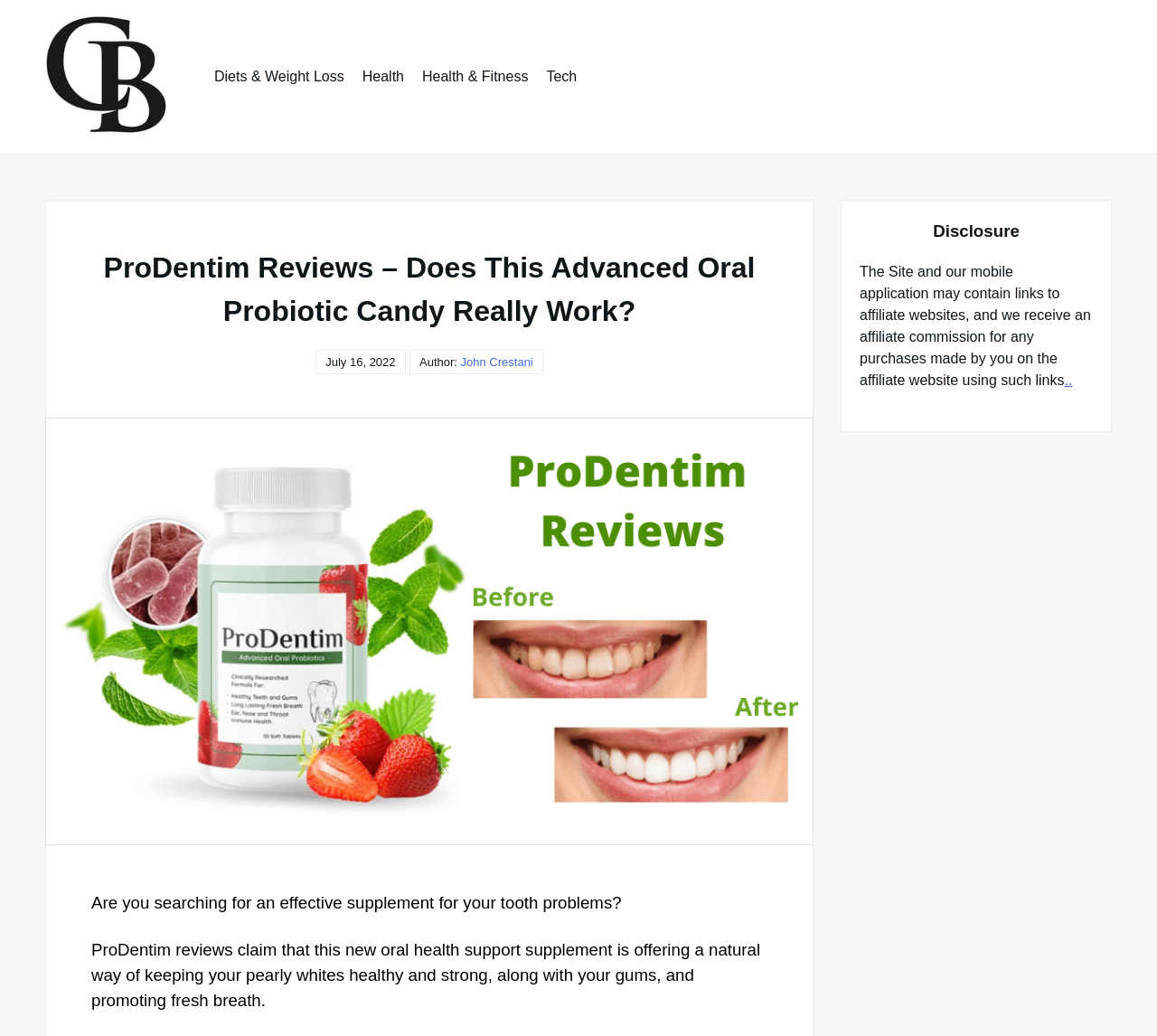Extract the main title from the webpage.

ProDentim Reviews – Does This Advanced Oral Probiotic Candy Really Work?